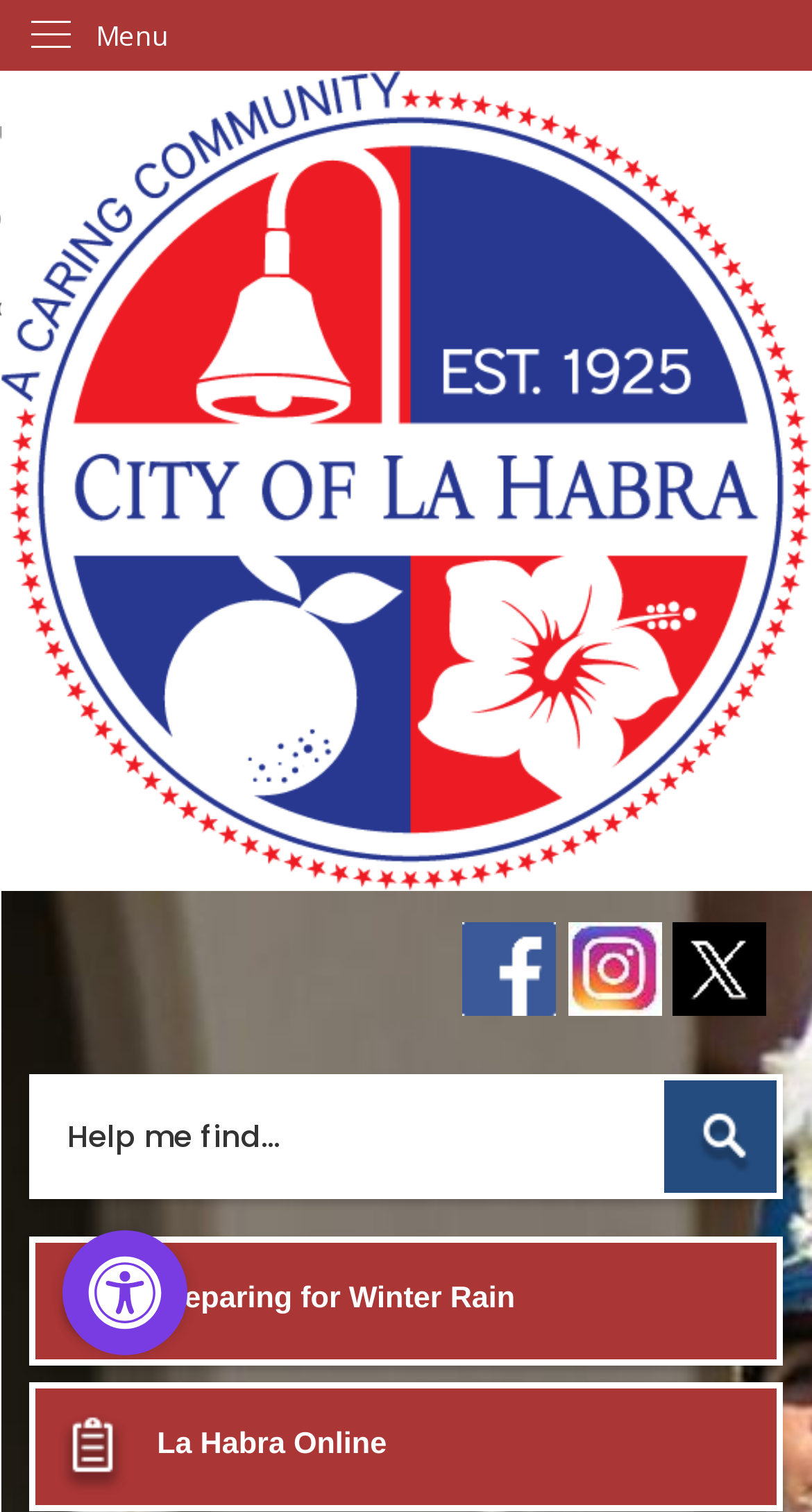Generate a comprehensive description of the webpage.

The webpage is about the Complete Streets Master Plan in La Habra, California. At the top left corner, there is a "Skip to Main Content" link. Next to it, a vertical menu with the label "Menu" is located. 

On the top center, the La Habra city logo is displayed, taking up most of the width of the page. Below the logo, there are three social media links with their corresponding logos: Facebook, Instagram, and an unknown "X" logo.

On the top right corner, a search region is located, containing a search textbox and a "Go to Site Search" button with an accompanying image. 

Below the search region, there are two links: "Preparing for Winter Rain" and "La Habra Online", both opening in new windows. These links are accompanied by layout tables.

At the bottom left corner, a "PageAssist" button is located, which provides personalization options. The button has an accompanying image.